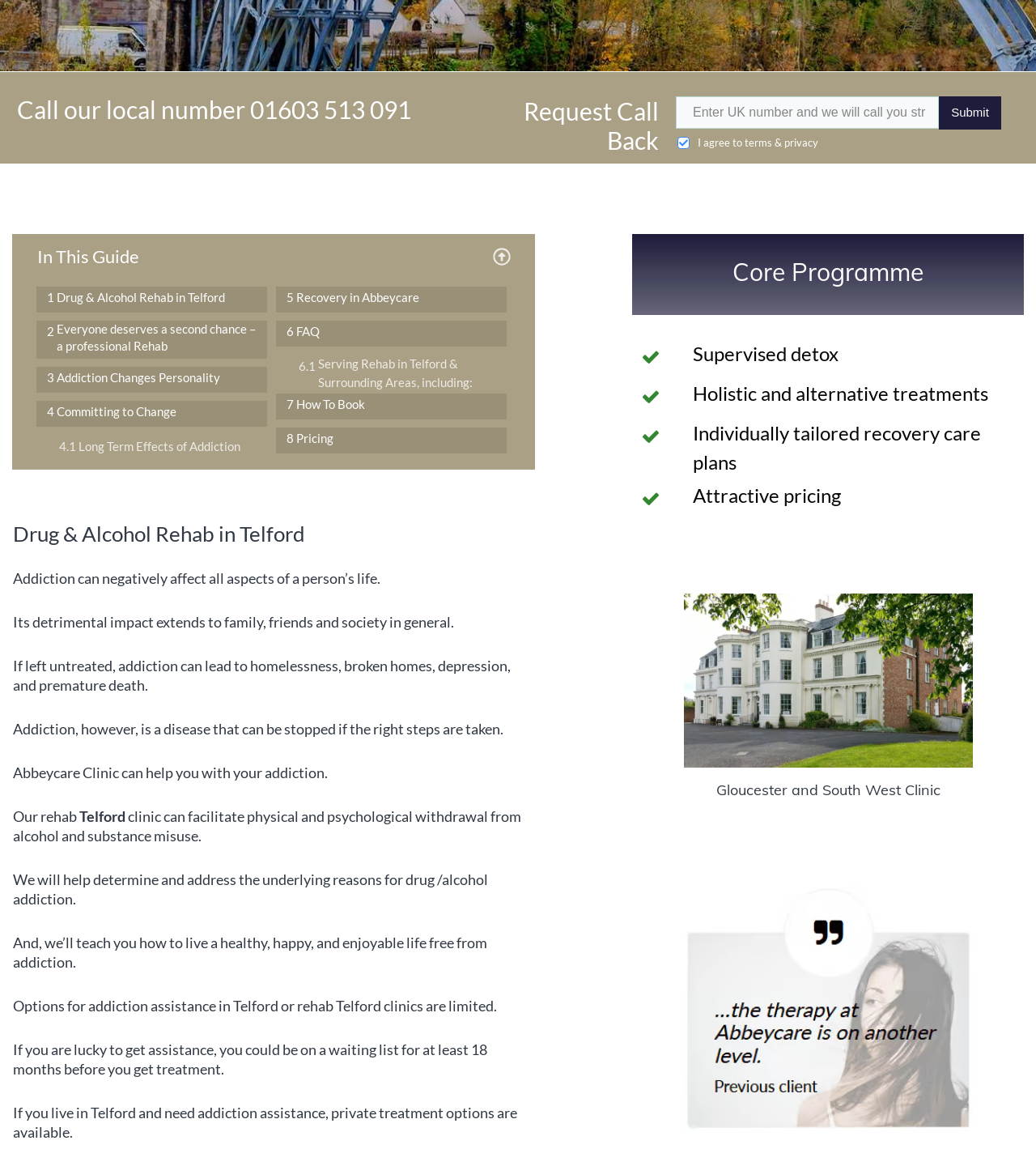Provide the bounding box coordinates of the UI element that matches the description: "Committing to Change".

[0.055, 0.346, 0.17, 0.36]